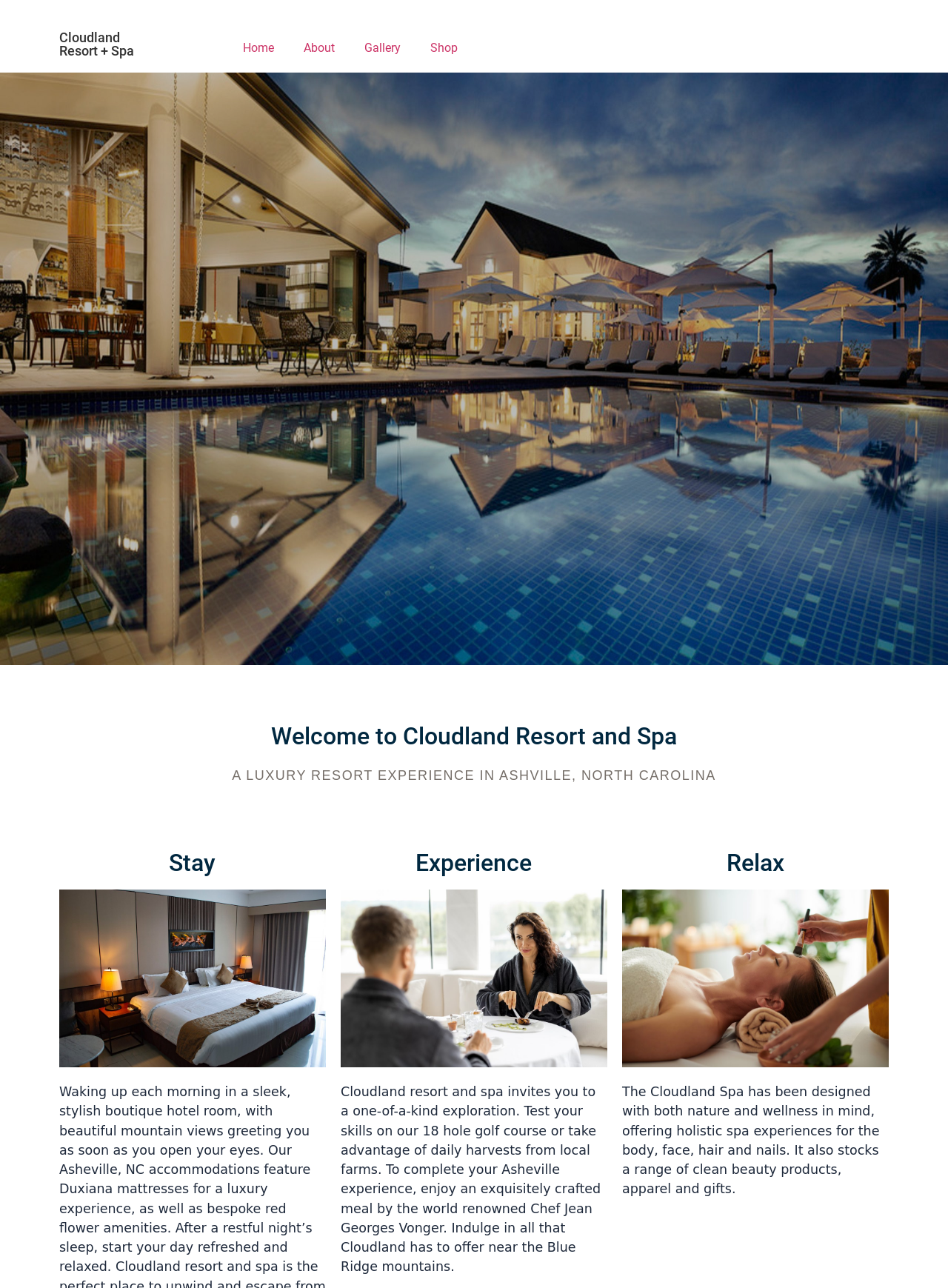What is the name of the resort?
From the details in the image, provide a complete and detailed answer to the question.

The name of the resort can be found in the heading element 'Cloudland Resort + Spa' at the top of the webpage, which suggests that the webpage is about a resort with the same name.